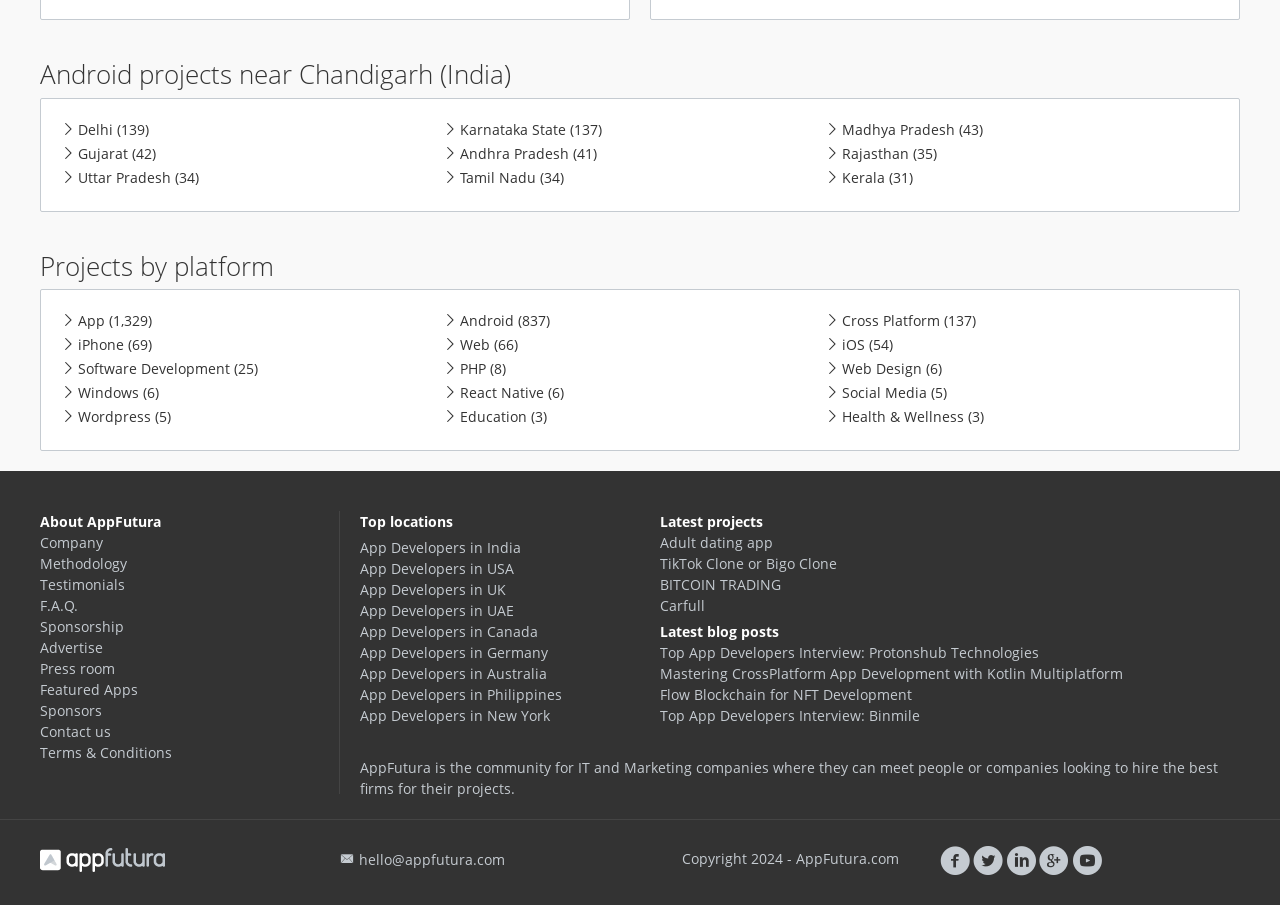Locate the bounding box coordinates of the element to click to perform the following action: 'Click on 'India''. The coordinates should be given as four float values between 0 and 1, in the form of [left, top, right, bottom].

[0.349, 0.062, 0.394, 0.102]